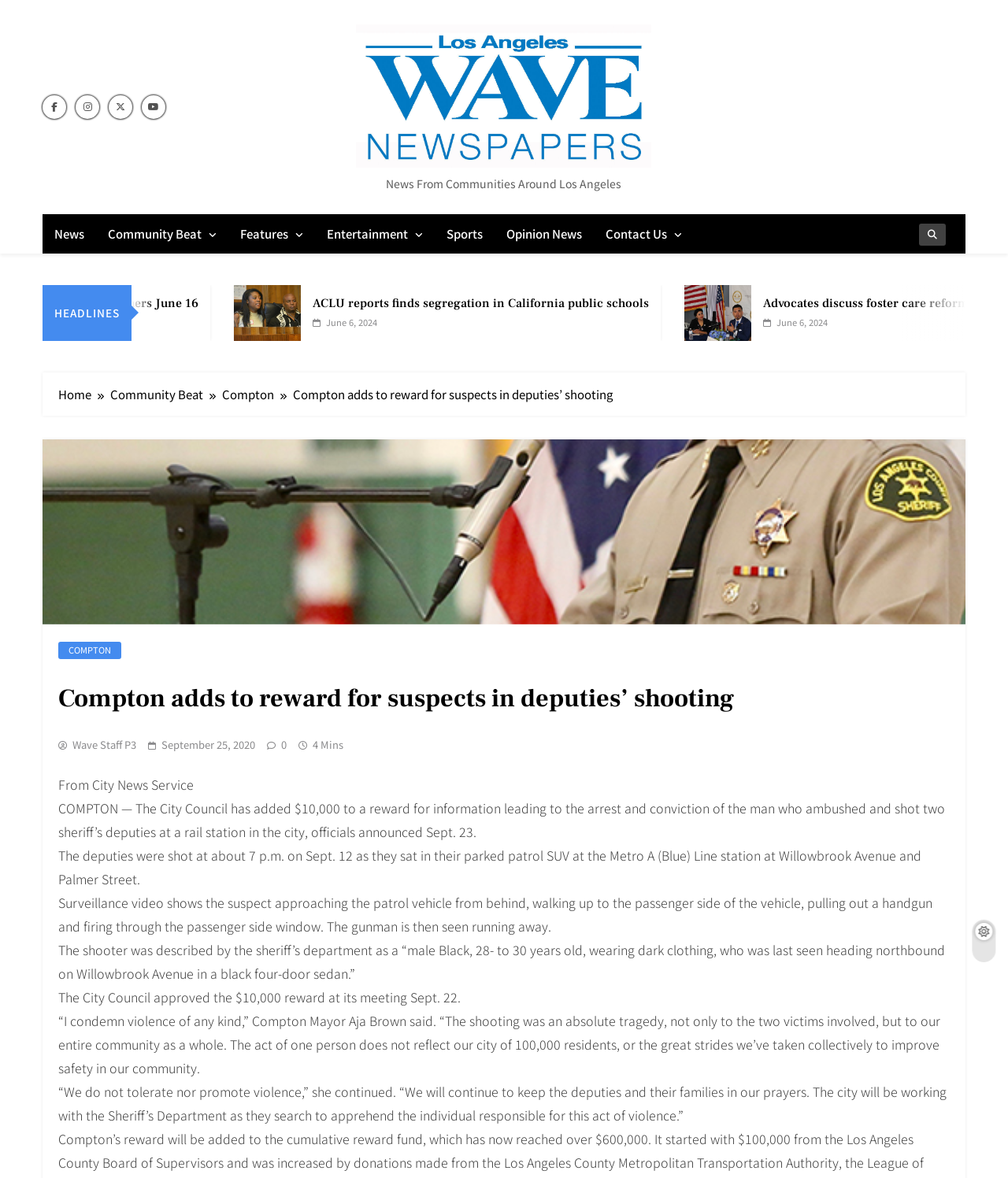Highlight the bounding box coordinates of the element that should be clicked to carry out the following instruction: "Read the article about ACLU reports finds segregation in California public schools". The coordinates must be given as four float numbers ranging from 0 to 1, i.e., [left, top, right, bottom].

[0.185, 0.242, 0.251, 0.29]